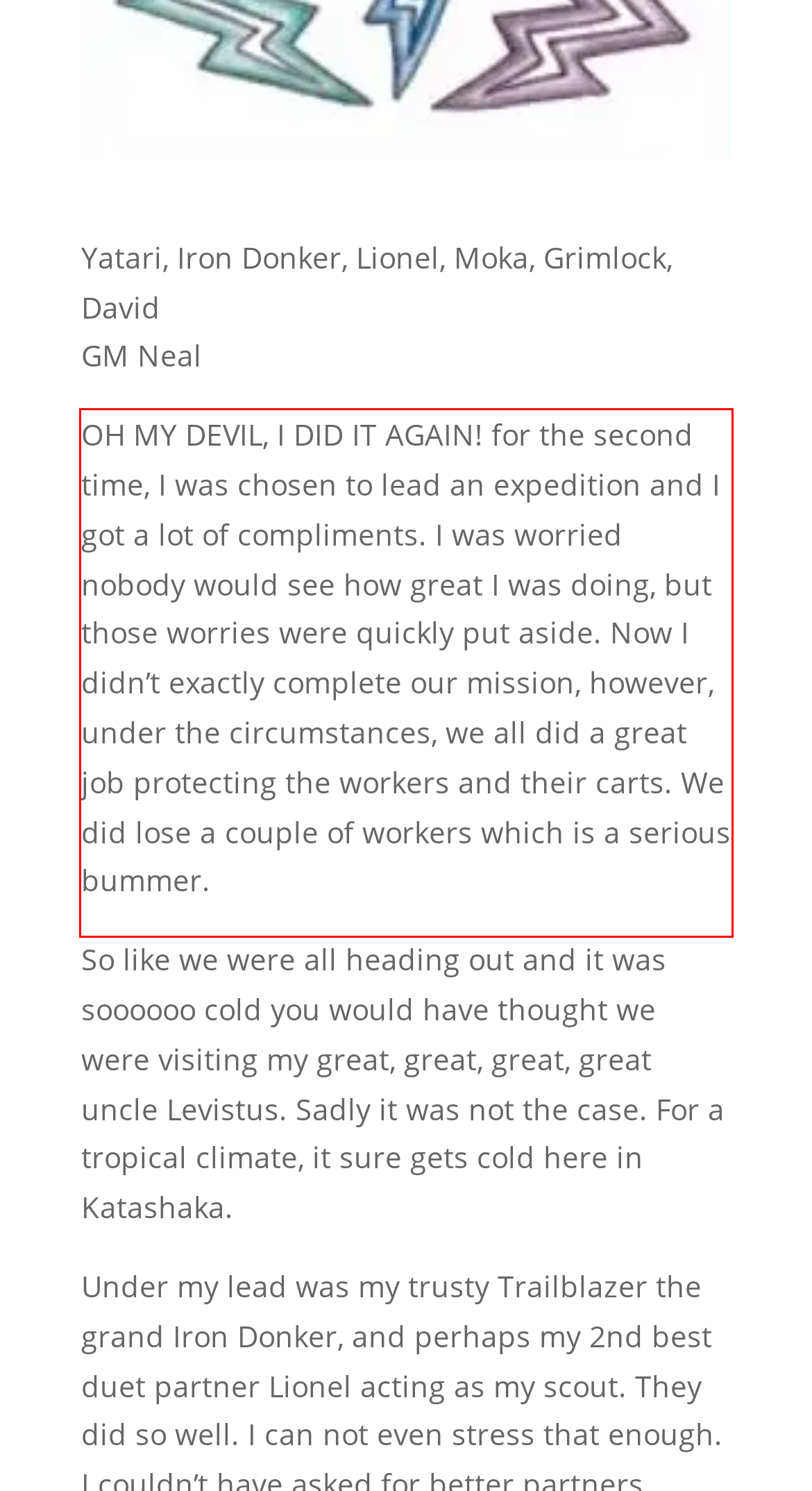Given the screenshot of the webpage, identify the red bounding box, and recognize the text content inside that red bounding box.

OH MY DEVIL, I DID IT AGAIN! for the second time, I was chosen to lead an expedition and I got a lot of compliments. I was worried nobody would see how great I was doing, but those worries were quickly put aside. Now I didn’t exactly complete our mission, however, under the circumstances, we all did a great job protecting the workers and their carts. We did lose a couple of workers which is a serious bummer.